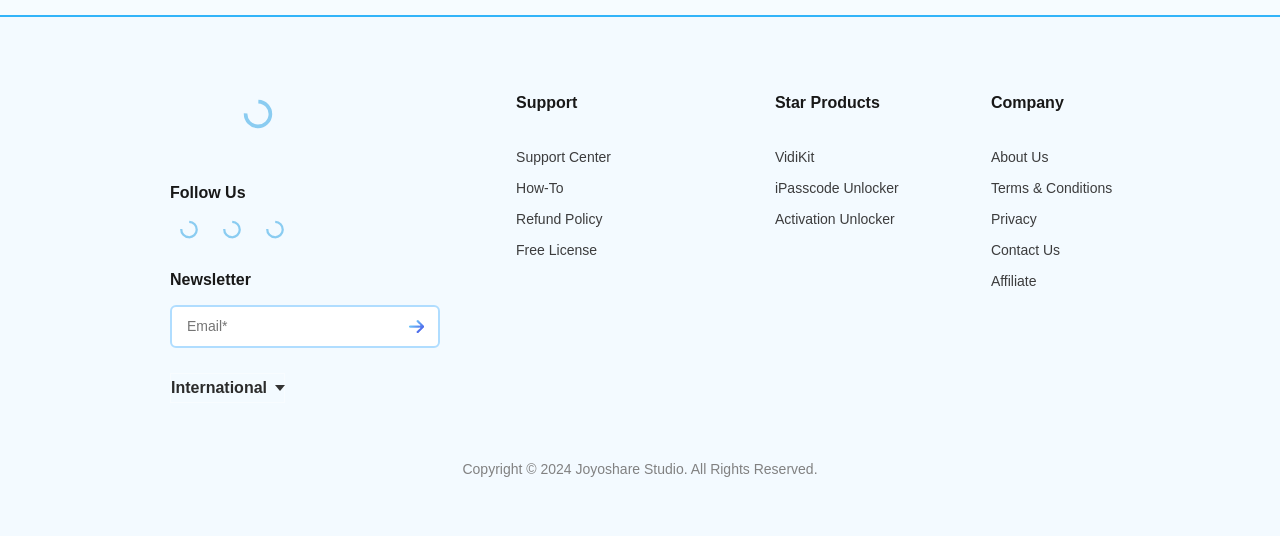Please provide the bounding box coordinates for the element that needs to be clicked to perform the instruction: "Follow us on facebook". The coordinates must consist of four float numbers between 0 and 1, formatted as [left, top, right, bottom].

[0.133, 0.425, 0.162, 0.457]